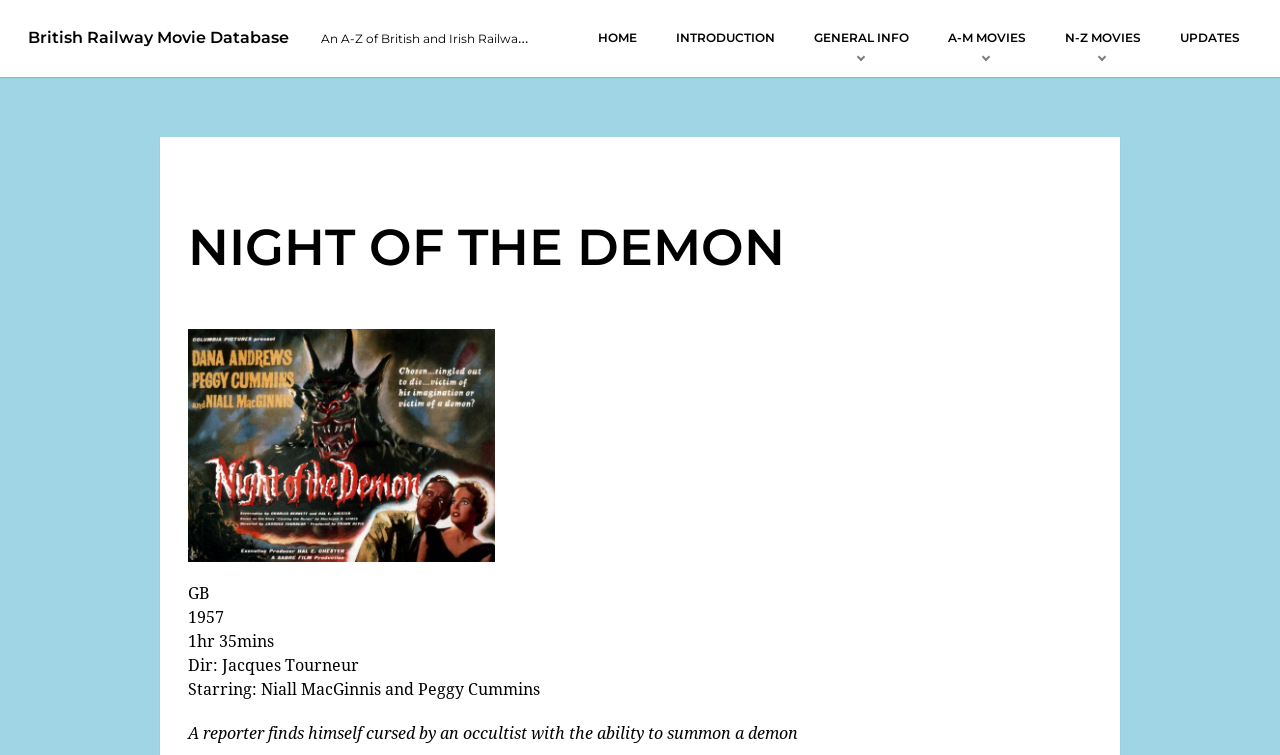What is the duration of the movie?
Using the details shown in the screenshot, provide a comprehensive answer to the question.

I found the duration of the movie by looking at the static text elements on the webpage. The element with the text '1hr 35mins' indicates the length of the movie.